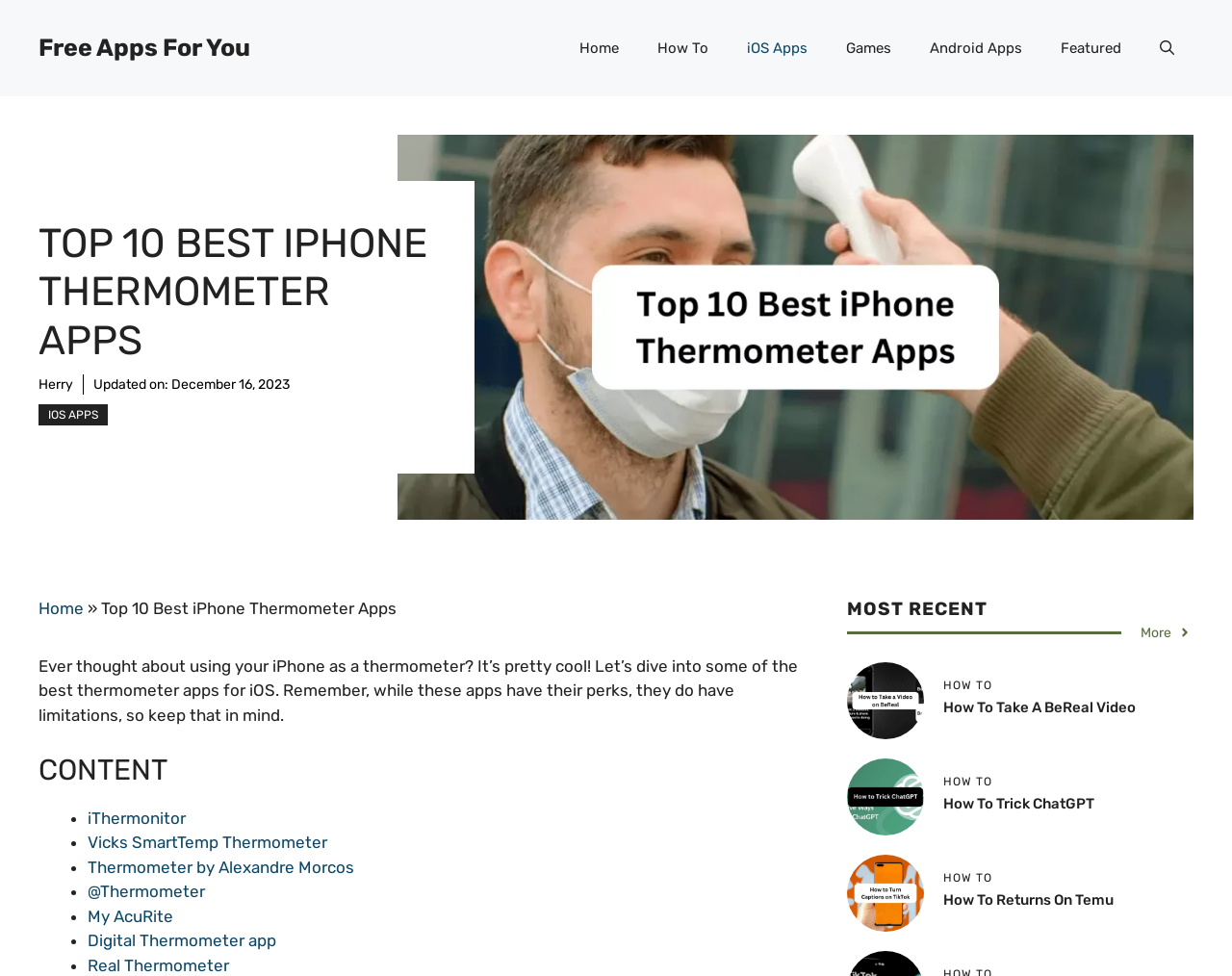What is the name of the website?
Provide a concise answer using a single word or phrase based on the image.

Free Apps For You